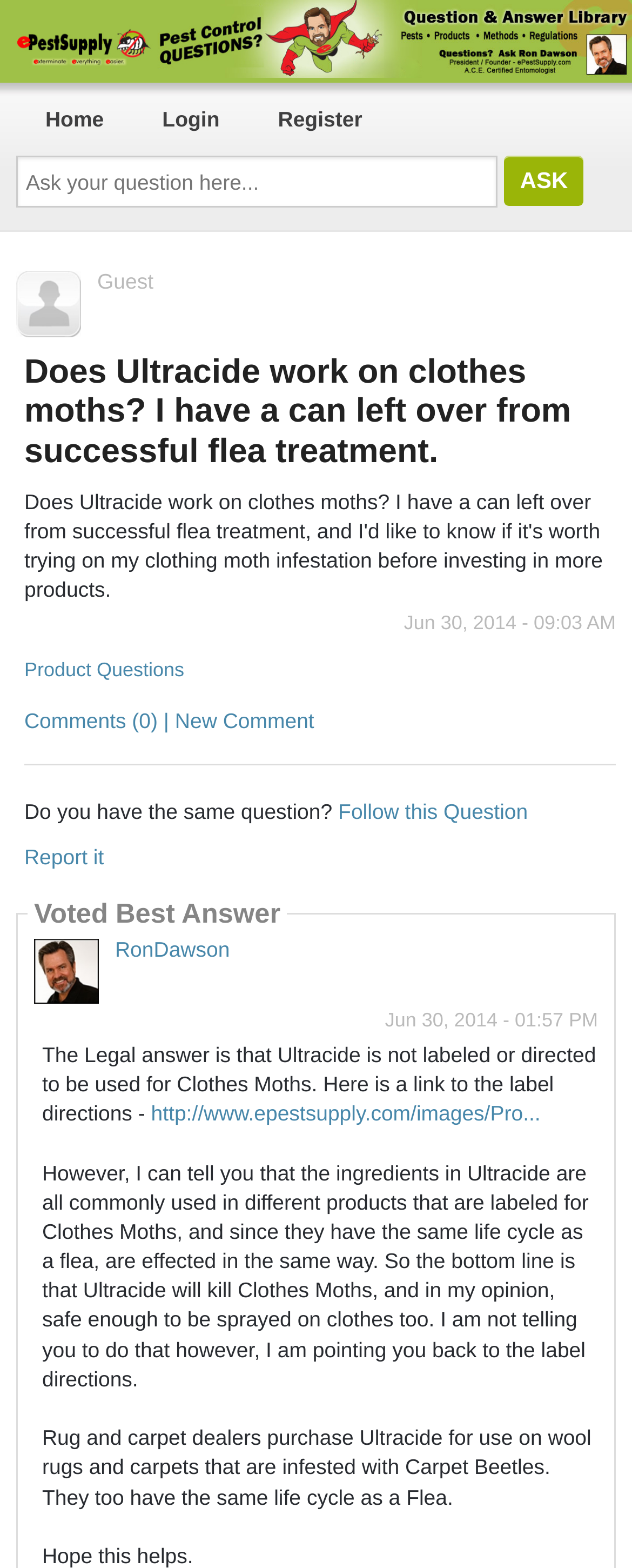Identify the bounding box coordinates for the UI element that matches this description: "Follow this Question".

[0.535, 0.51, 0.835, 0.525]